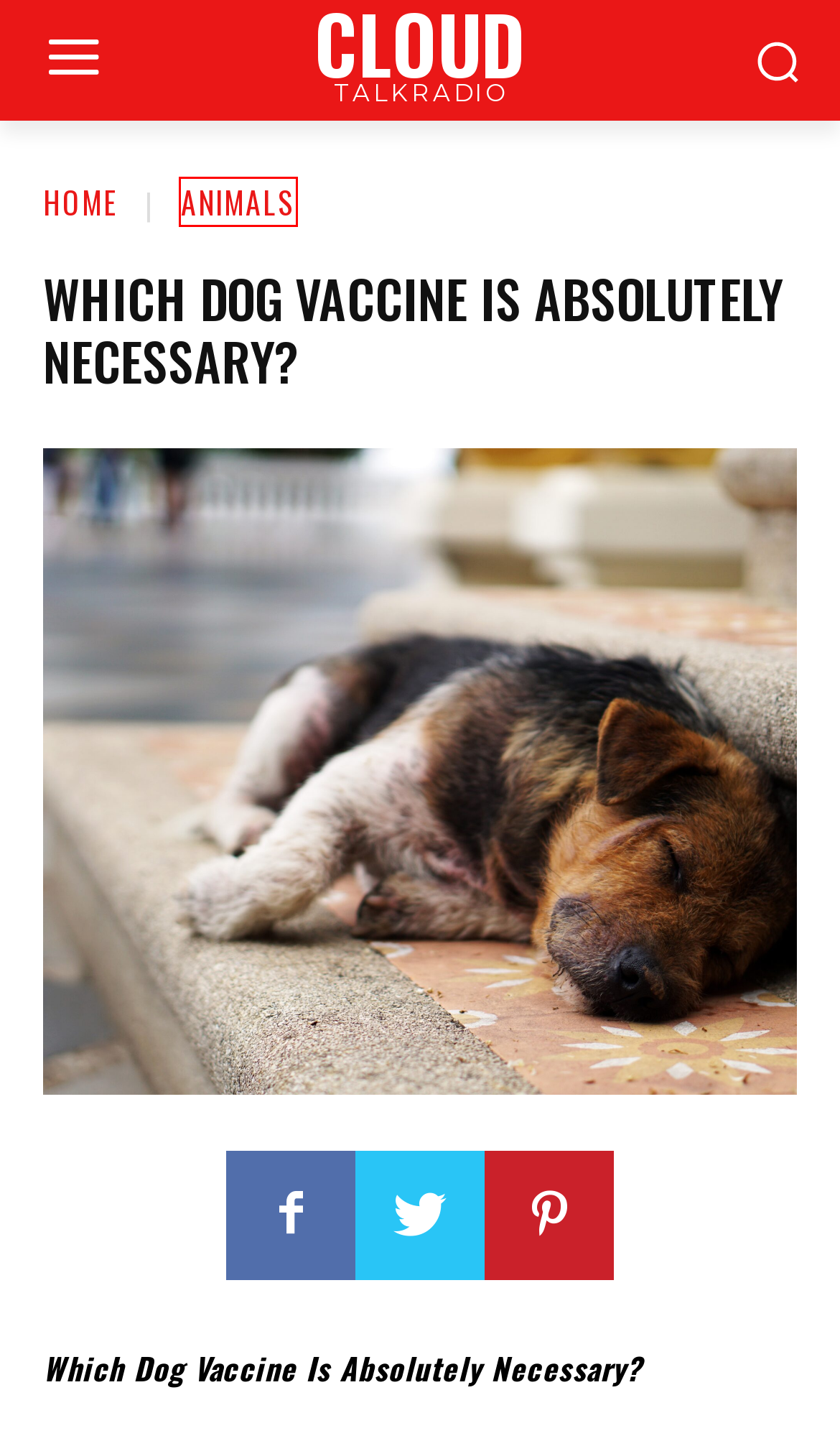You are given a screenshot of a webpage with a red rectangle bounding box around an element. Choose the best webpage description that matches the page after clicking the element in the bounding box. Here are the candidates:
A. Food Archives - cloudtalkradio
B. Money Archives - cloudtalkradio
C. Business Archives - cloudtalkradio
D. Animals Archives - cloudtalkradio
E. Home - cloudtalkradio
F. Mindful Living with Natural Remedies: Creating Harmony in Everyday Life - cloudtalkradio
G. Which Dog Vaccine Is Absolutely Necessary Archives - cloudtalkradio
H. Mental Wellness and Natural Remedies: Balancing the Mind and Spirit - cloudtalkradio

D